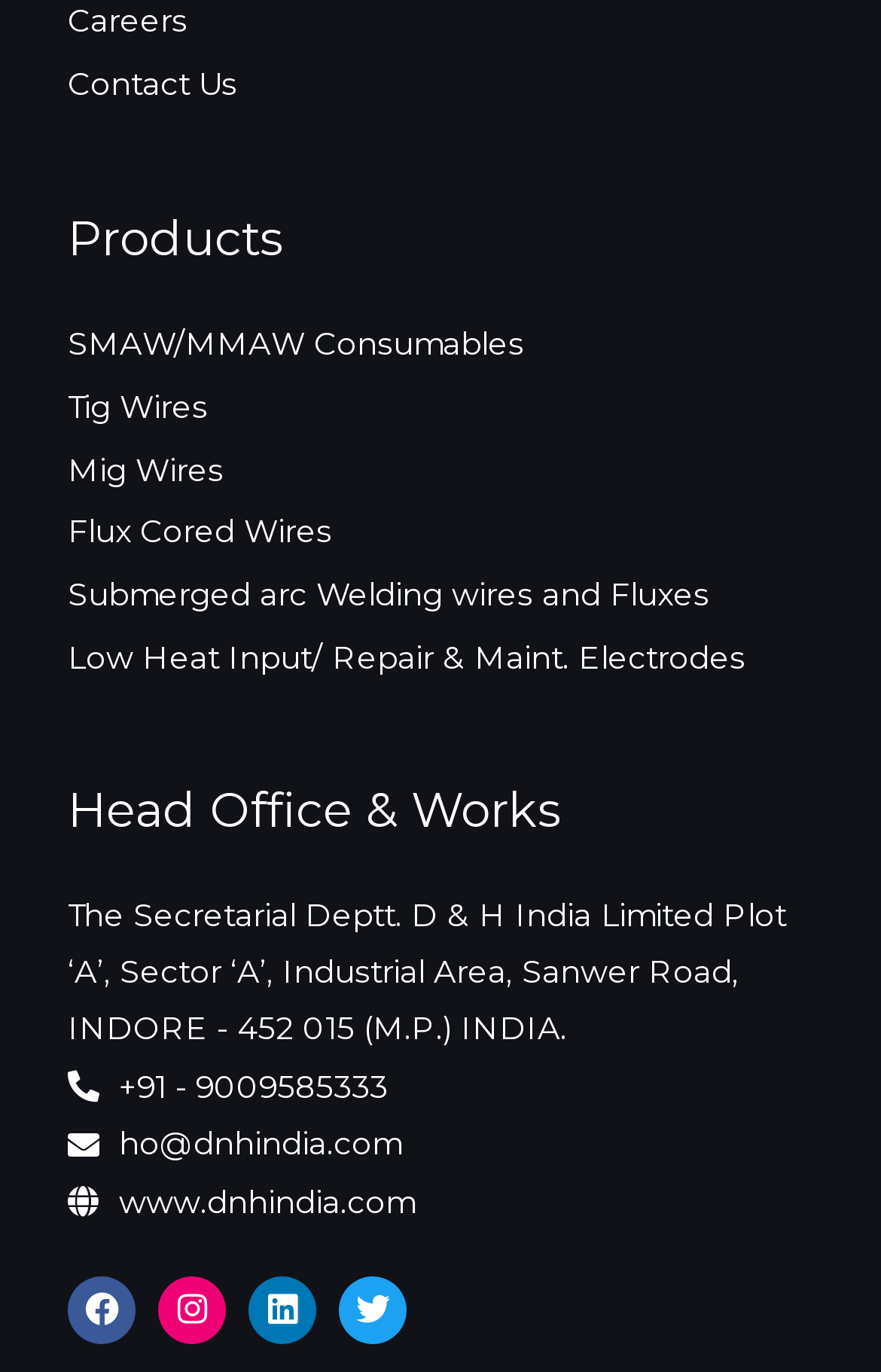Bounding box coordinates are specified in the format (top-left x, top-left y, bottom-right x, bottom-right y). All values are floating point numbers bounded between 0 and 1. Please provide the bounding box coordinate of the region this sentence describes: Flux Cored Wires​

[0.077, 0.366, 0.923, 0.411]